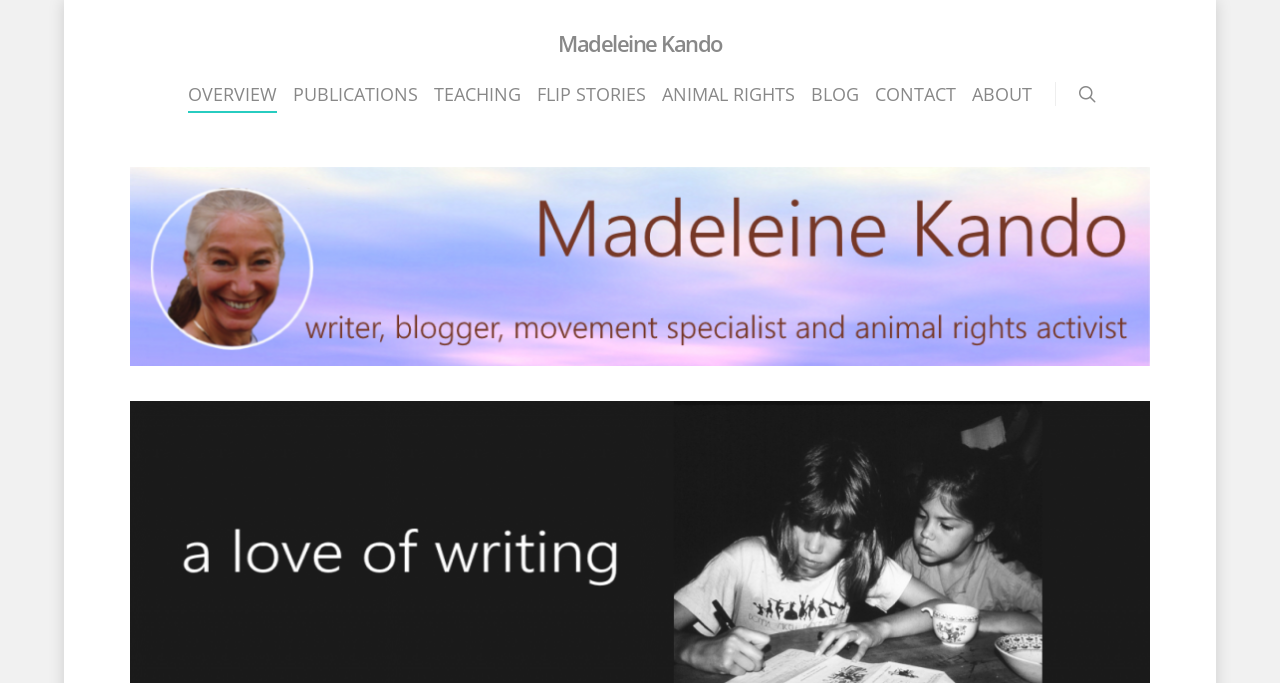Identify the bounding box coordinates necessary to click and complete the given instruction: "view publications".

[0.229, 0.12, 0.327, 0.186]